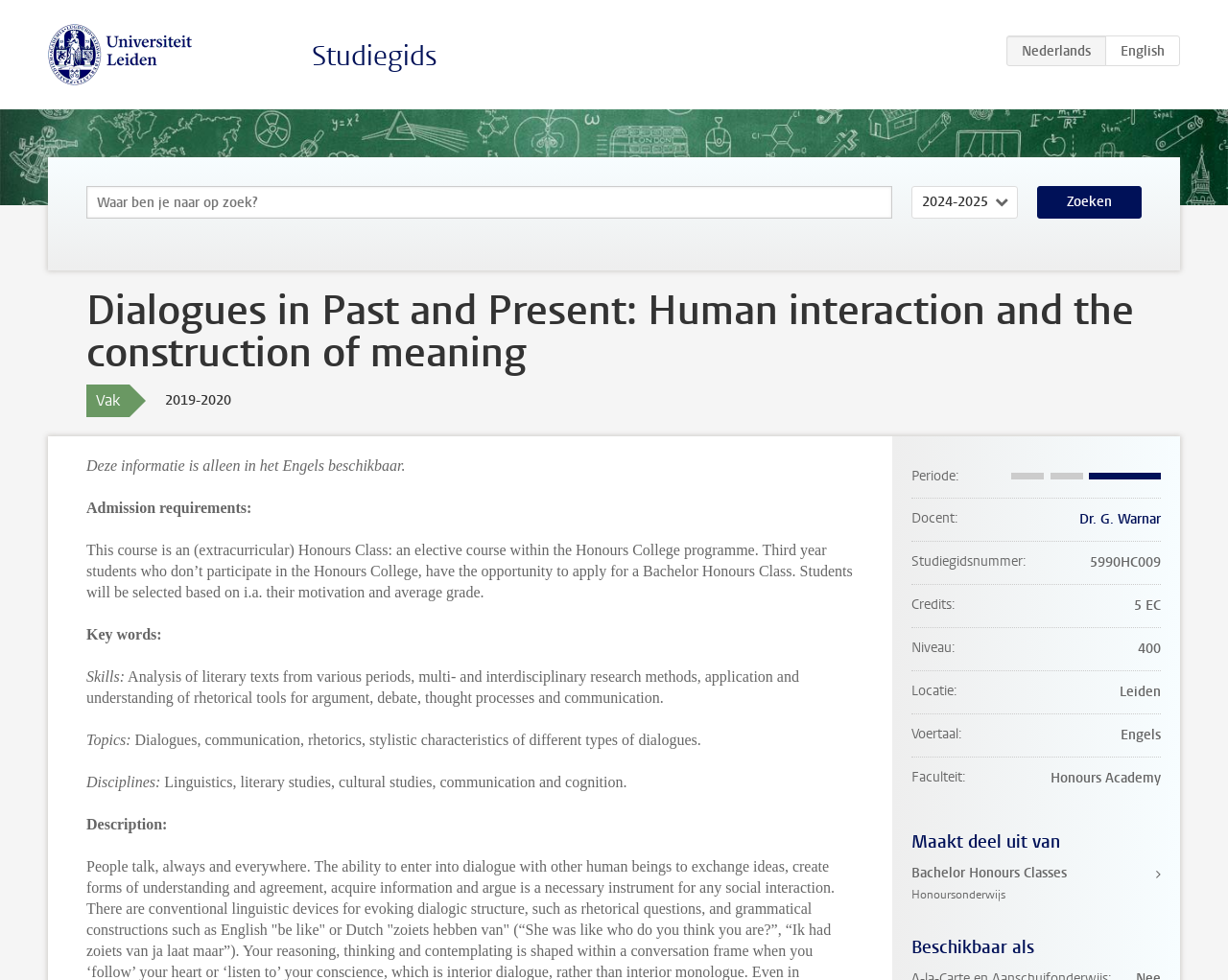Please locate the bounding box coordinates of the element that needs to be clicked to achieve the following instruction: "Search for keywords". The coordinates should be four float numbers between 0 and 1, i.e., [left, top, right, bottom].

[0.07, 0.19, 0.727, 0.223]